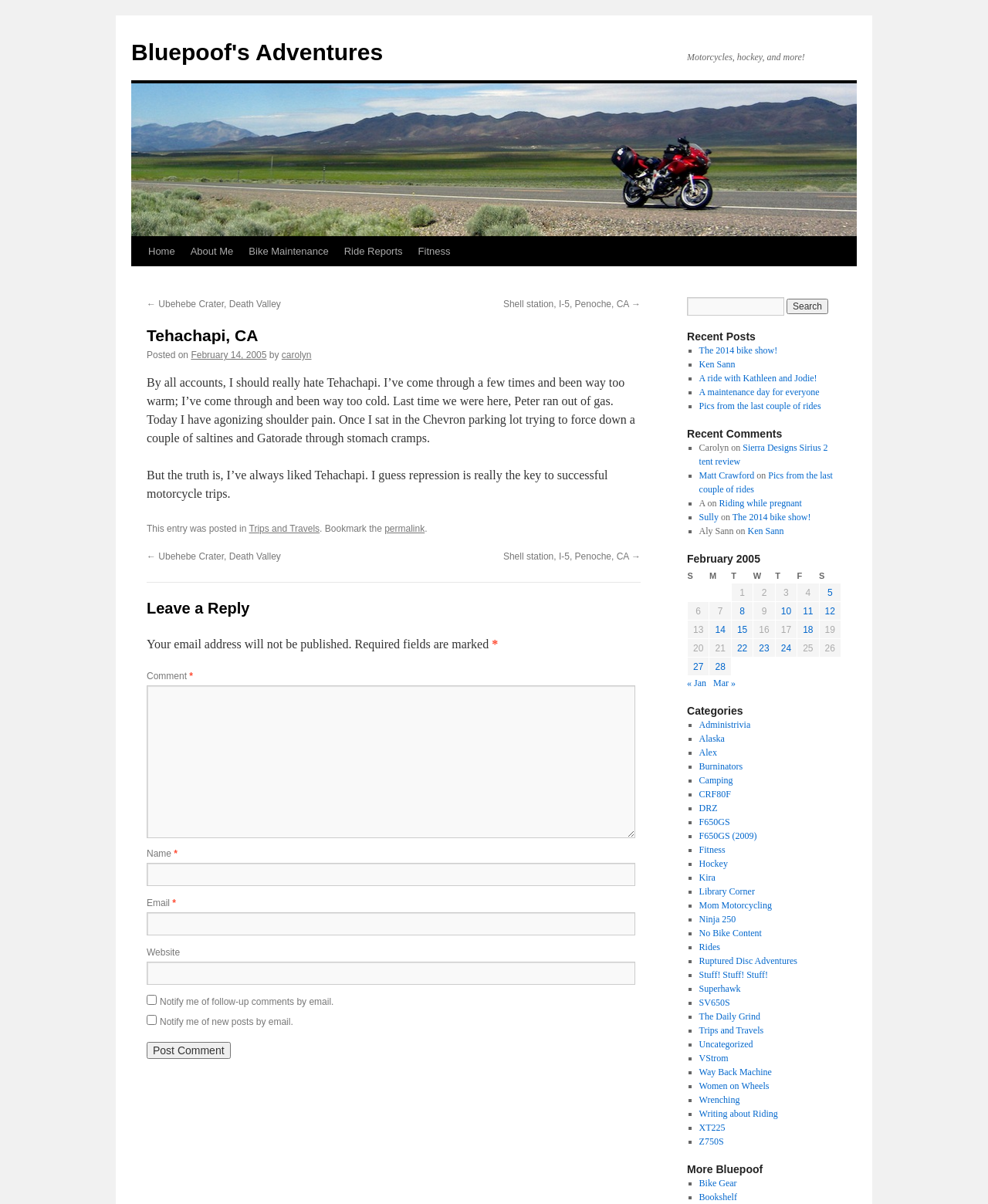Review the image closely and give a comprehensive answer to the question: How many recent posts are listed?

There are 4 recent posts listed, which are indicated by the list markers '■' and the corresponding link elements with the text of the post titles.